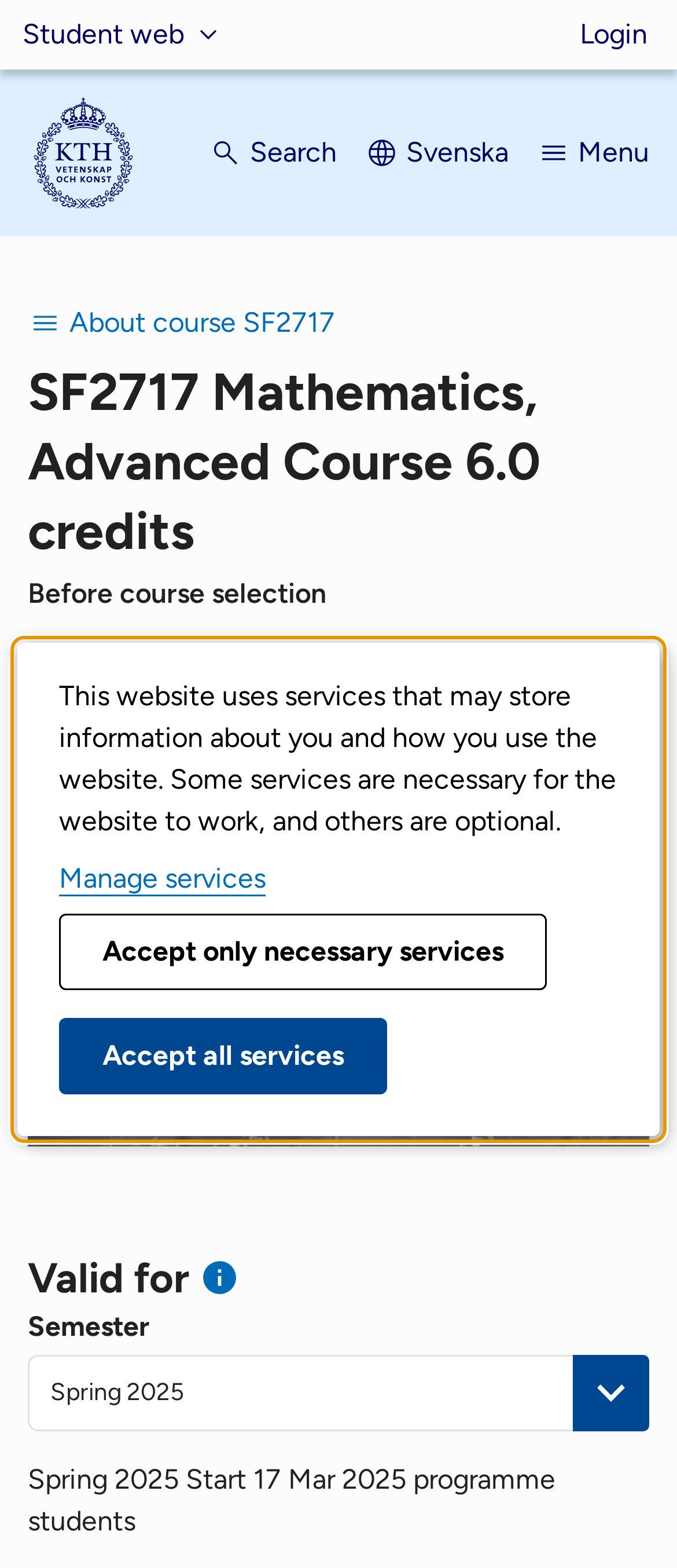Locate the bounding box of the UI element defined by this description: "Menu". The coordinates should be given as four float numbers between 0 and 1, formatted as [left, top, right, bottom].

[0.792, 0.075, 0.959, 0.12]